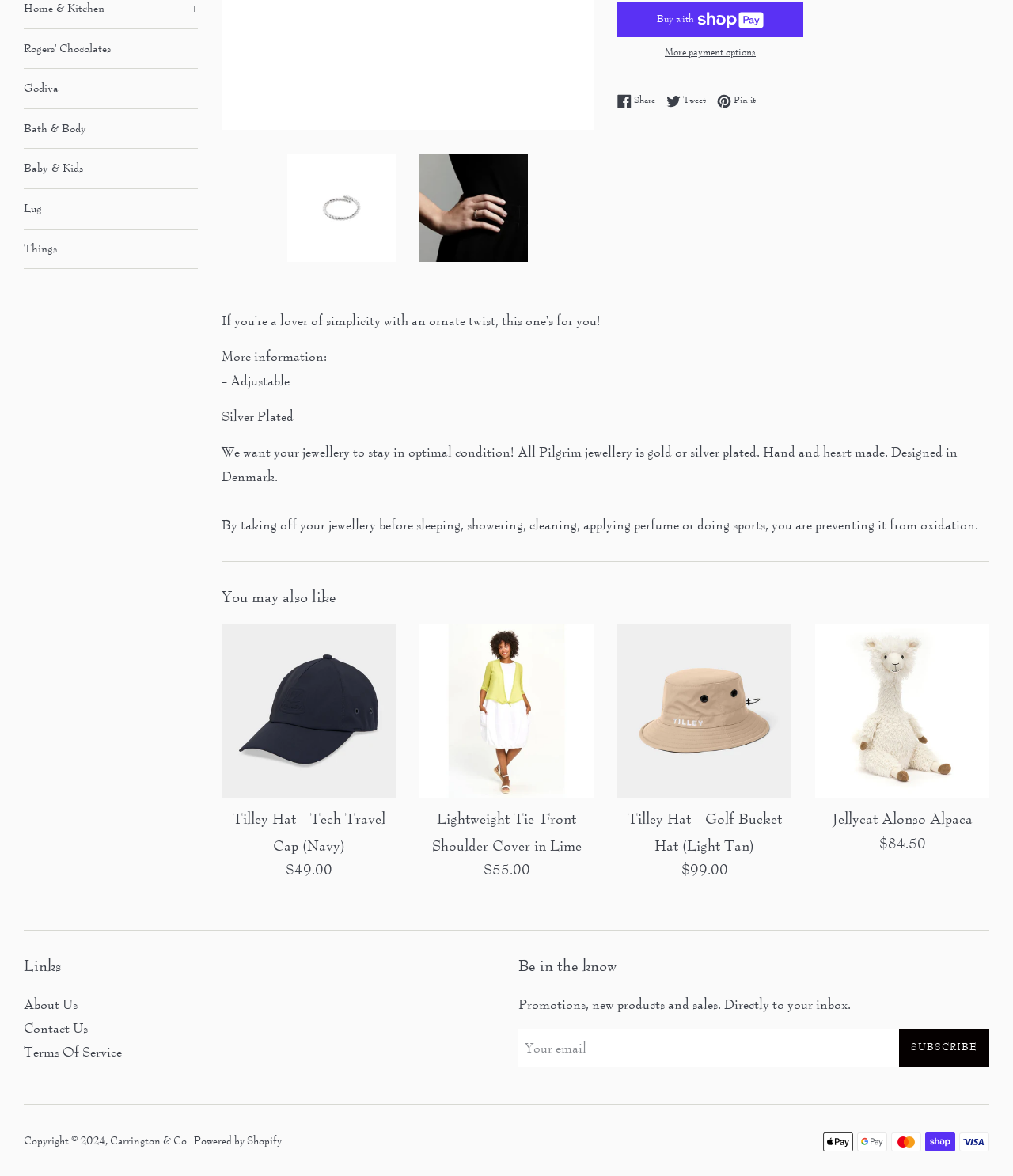Please determine the bounding box coordinates for the element with the description: "title="Jellycat Alonso Alpaca"".

[0.805, 0.53, 0.977, 0.678]